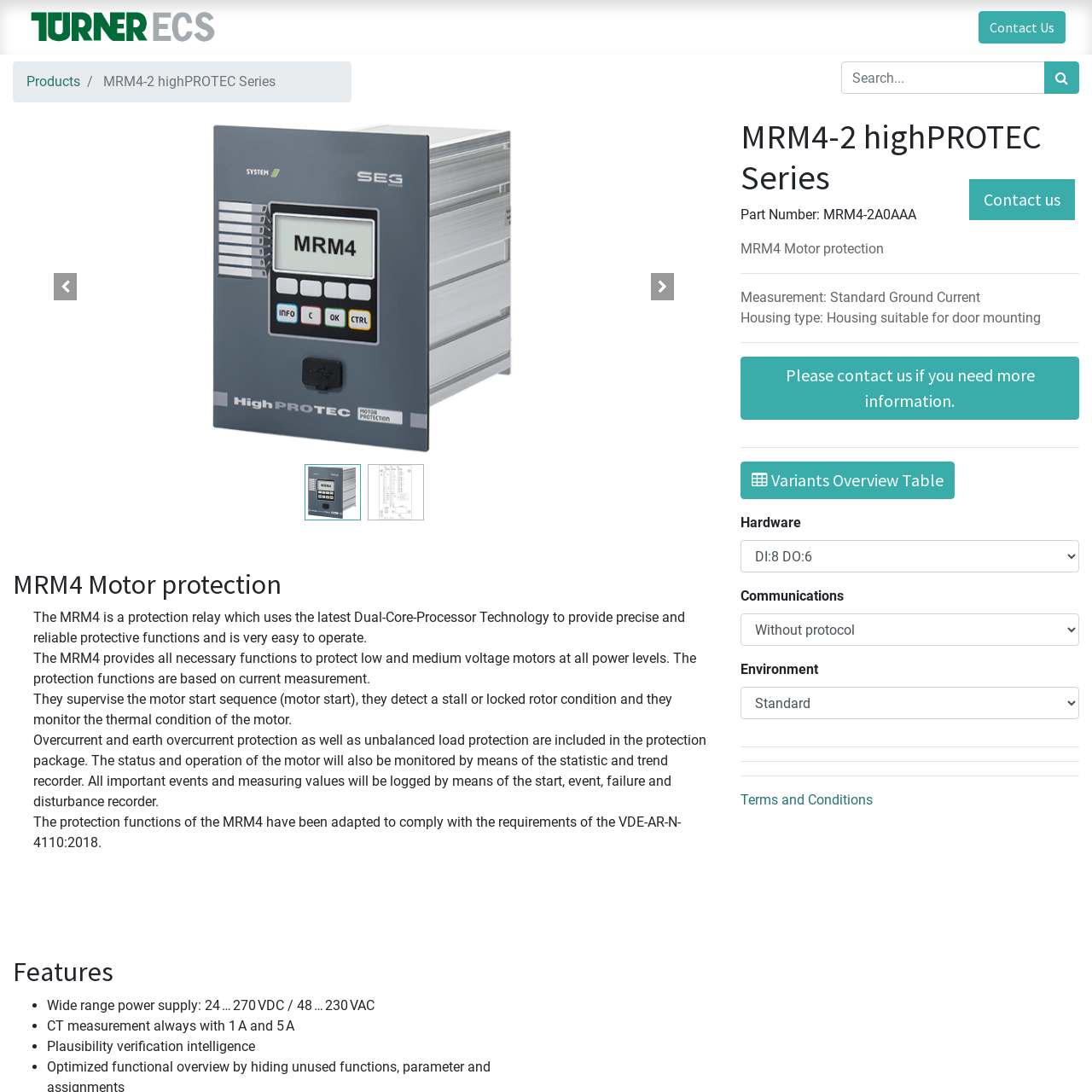Identify the bounding box coordinates of the area you need to click to perform the following instruction: "View the 'Variants Overview Table'".

[0.678, 0.423, 0.874, 0.457]